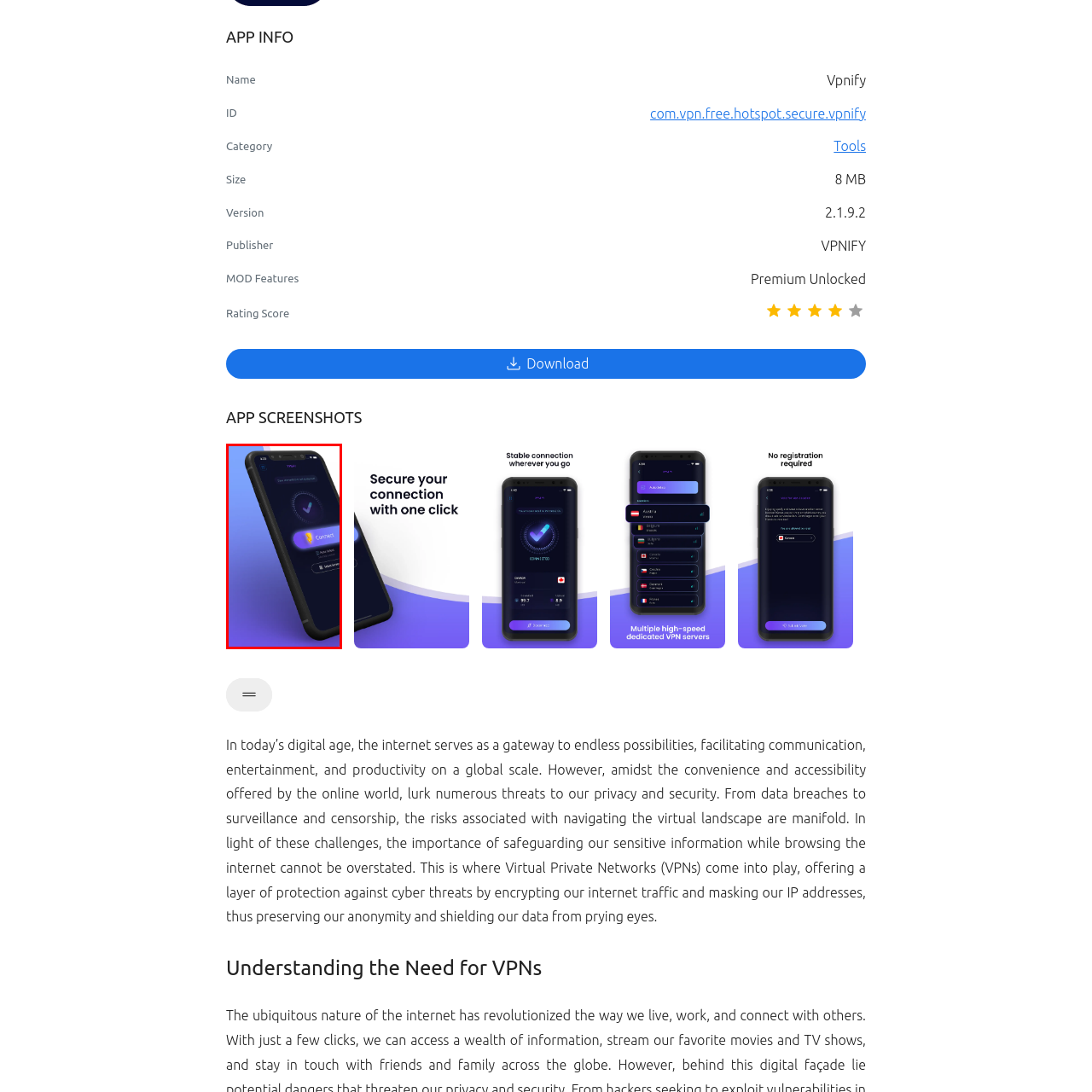Focus on the content inside the red-outlined area of the image and answer the ensuing question in detail, utilizing the information presented: What is the central symbol on the app screen?

The central symbol on the app screen is a verification symbol because the caption describes it as a 'central verification symbol, enhancing the theme of security and trust associated with VPN services', indicating that the symbol is related to verification and security.